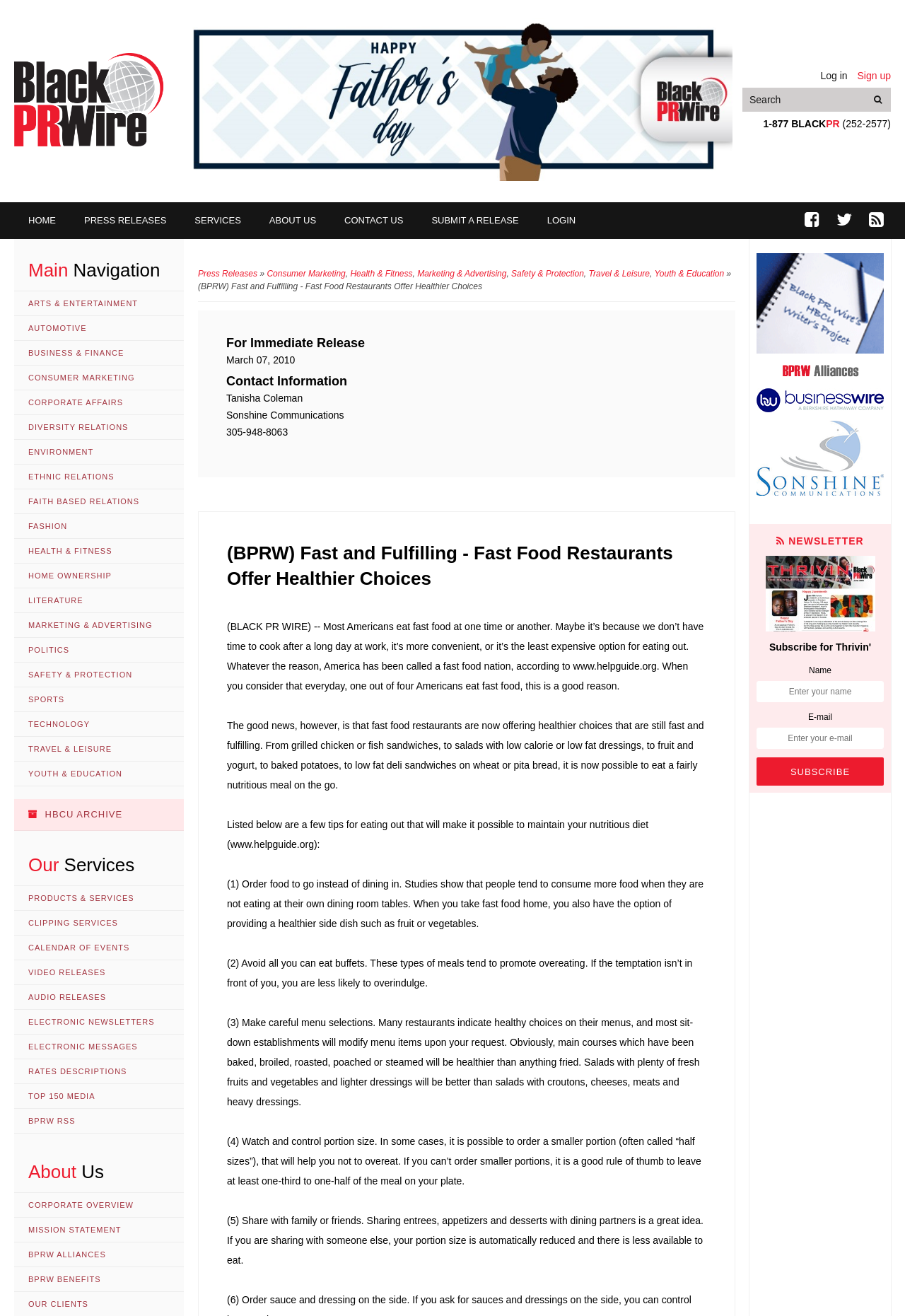Please pinpoint the bounding box coordinates for the region I should click to adhere to this instruction: "go to homepage".

[0.016, 0.04, 0.181, 0.111]